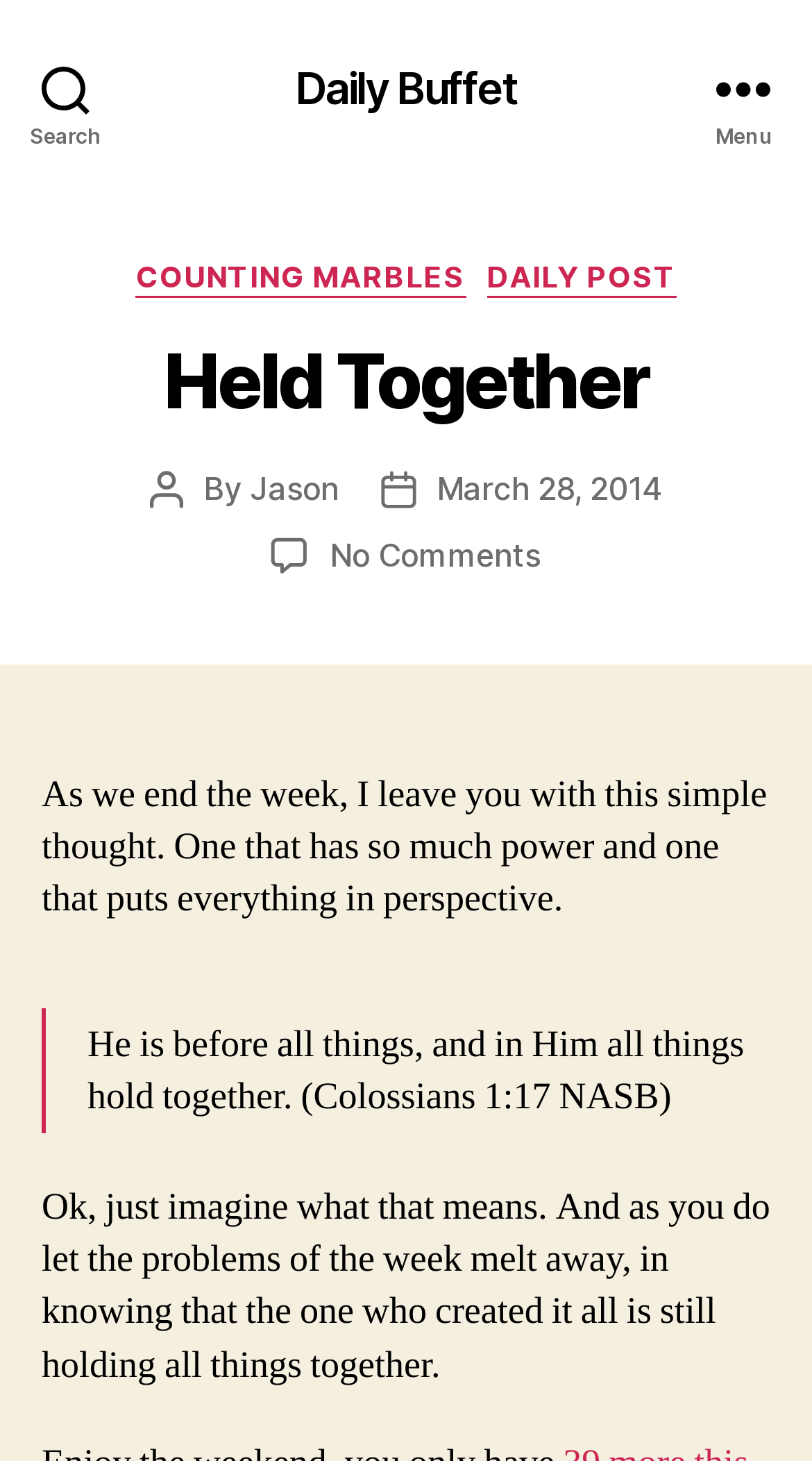Find the bounding box of the UI element described as: "Daily Post". The bounding box coordinates should be given as four float values between 0 and 1, i.e., [left, top, right, bottom].

[0.599, 0.177, 0.832, 0.203]